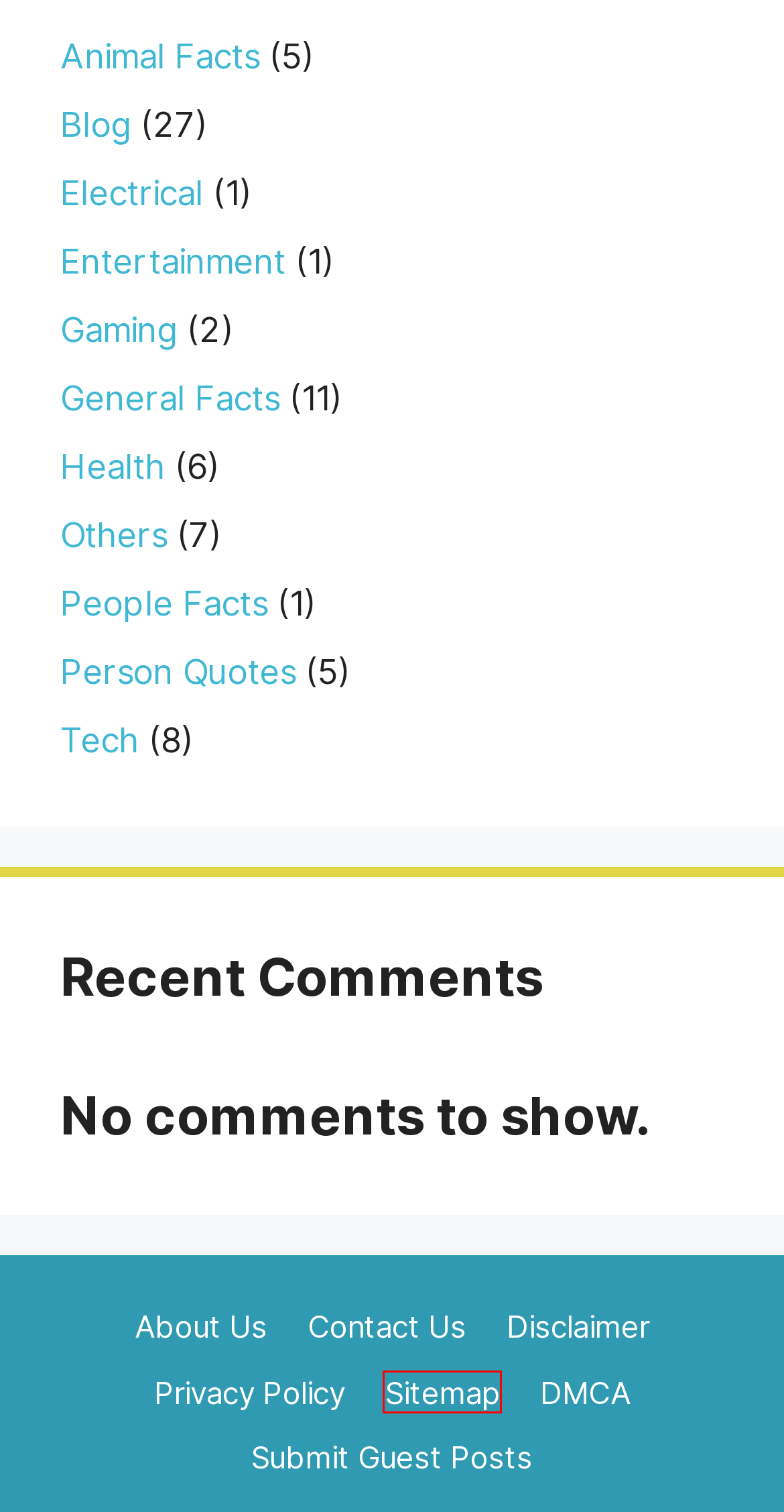Given a screenshot of a webpage with a red rectangle bounding box around a UI element, select the best matching webpage description for the new webpage that appears after clicking the highlighted element. The candidate descriptions are:
A. Electrical Archives - The Read Pages
B. People Facts Archives - The Read Pages
C. Health Archives - The Read Pages
D. Sitemap - The Read Pages
E. Animal Facts Archives - The Read Pages
F. General Facts Archives - The Read Pages
G. DMCA - The Read Pages
H. About - The Read Pages

D